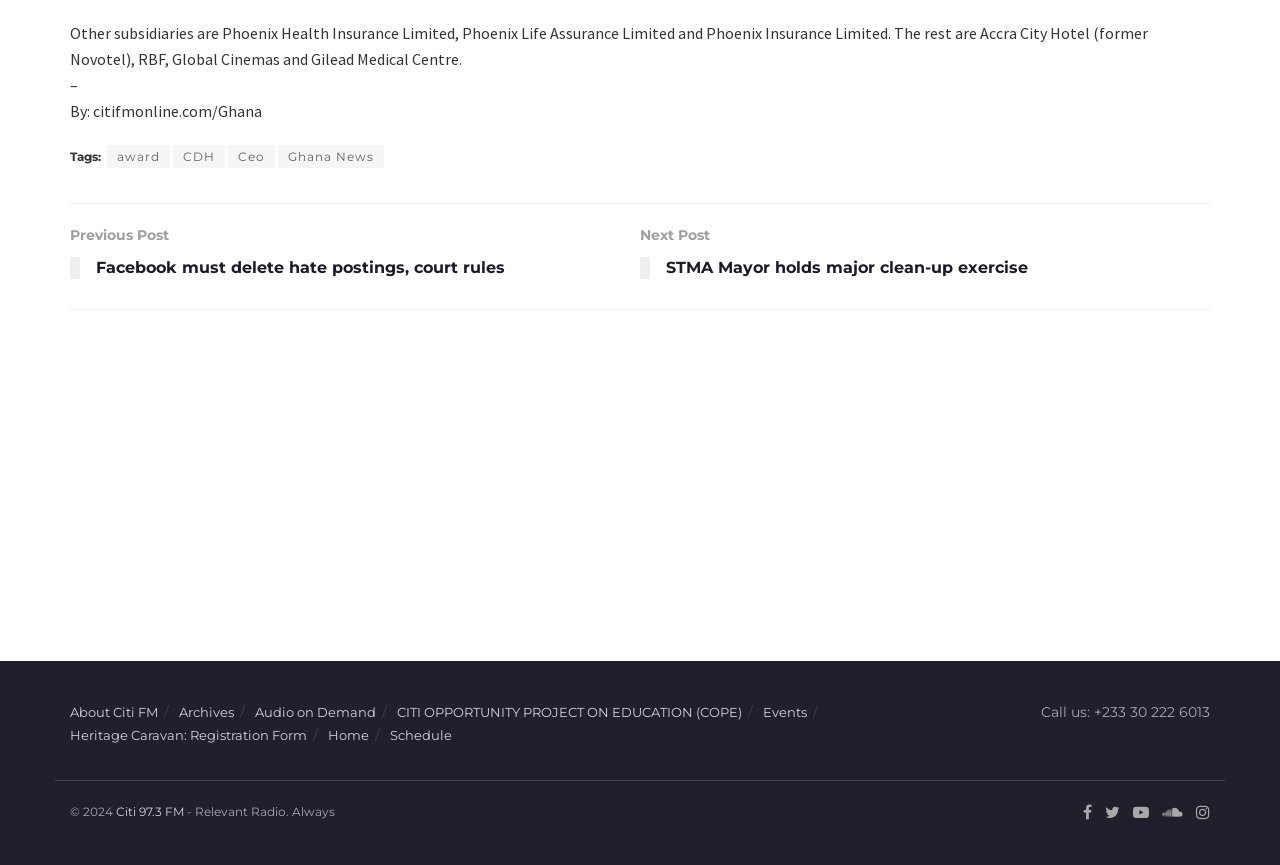Locate the coordinates of the bounding box for the clickable region that fulfills this instruction: "Click on the 'award' link".

[0.084, 0.168, 0.133, 0.195]